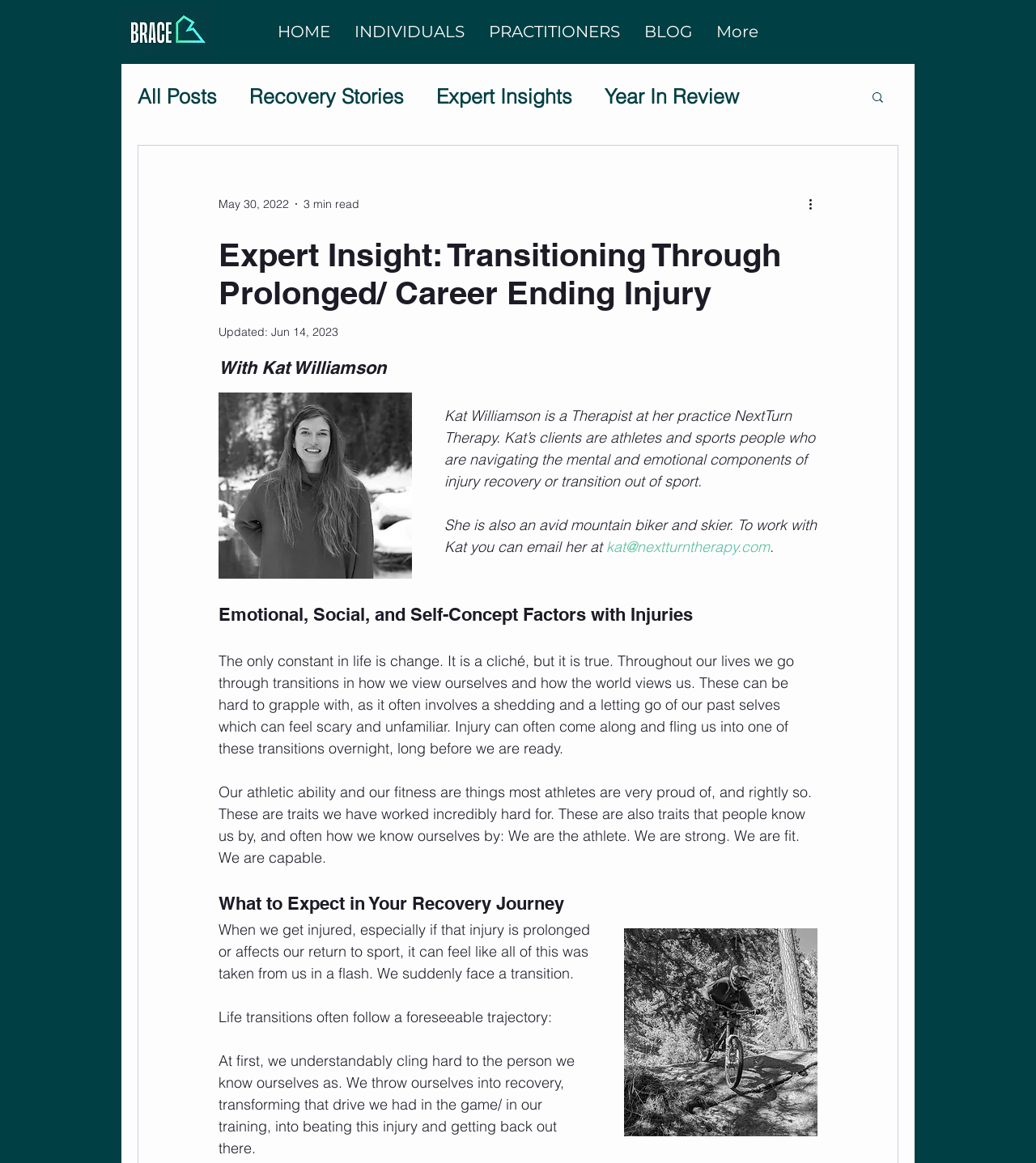Create a detailed summary of all the visual and textual information on the webpage.

This webpage is about an expert insight on transitioning through prolonged or career-ending injuries, specifically featuring Kat Williamson, a therapist at NextTurn Therapy. At the top left corner, there is a link to the "Brace Logo - Injury Recovery App" accompanied by an image. Next to it, there is a navigation menu with links to "HOME", "INDIVIDUALS", "PRACTITIONERS", "BLOG", and "More". 

Below the navigation menu, there is a secondary navigation menu specific to the blog section, with links to "All Posts", "Recovery Stories", "Expert Insights", and "Year In Review". A search button is located at the top right corner. 

The main content of the webpage is divided into sections. The first section has a heading "Expert Insight: Transitioning Through Prolonged/ Career Ending Injury" and a subheading "With Kat Williamson". Below the subheading, there is a button "Therapist for Sports Injuries" accompanied by an image. 

The text describes Kat Williamson as a therapist who works with athletes and sports people navigating the mental and emotional components of injury recovery or transition out of sport. It also mentions that she is an avid mountain biker and skier, and provides her email address for contact. 

The next section has a heading "Emotional, Social, and Self-Concept Factors with Injuries" and discusses how injuries can affect an athlete's sense of self. The text explains that athletes often identify themselves with their athletic ability and fitness, and that injuries can force them to transition into a new identity. 

The following section has a heading "What to Expect in Your Recovery Journey" and appears to introduce a story about a mountain biking sports injury. There is a button "Mountain Biking Sports Injury Story" accompanied by an image. The text below discusses the emotional struggles athletes face during recovery and the process of transitioning to a new identity.